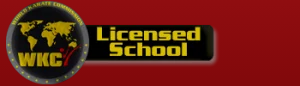What does the world map in the logo symbolize?
Using the information presented in the image, please offer a detailed response to the question.

The caption explains that the world map in the logo represents the international reach and recognition of the World Karate Commission (WKC), highlighting its global presence and reputation.